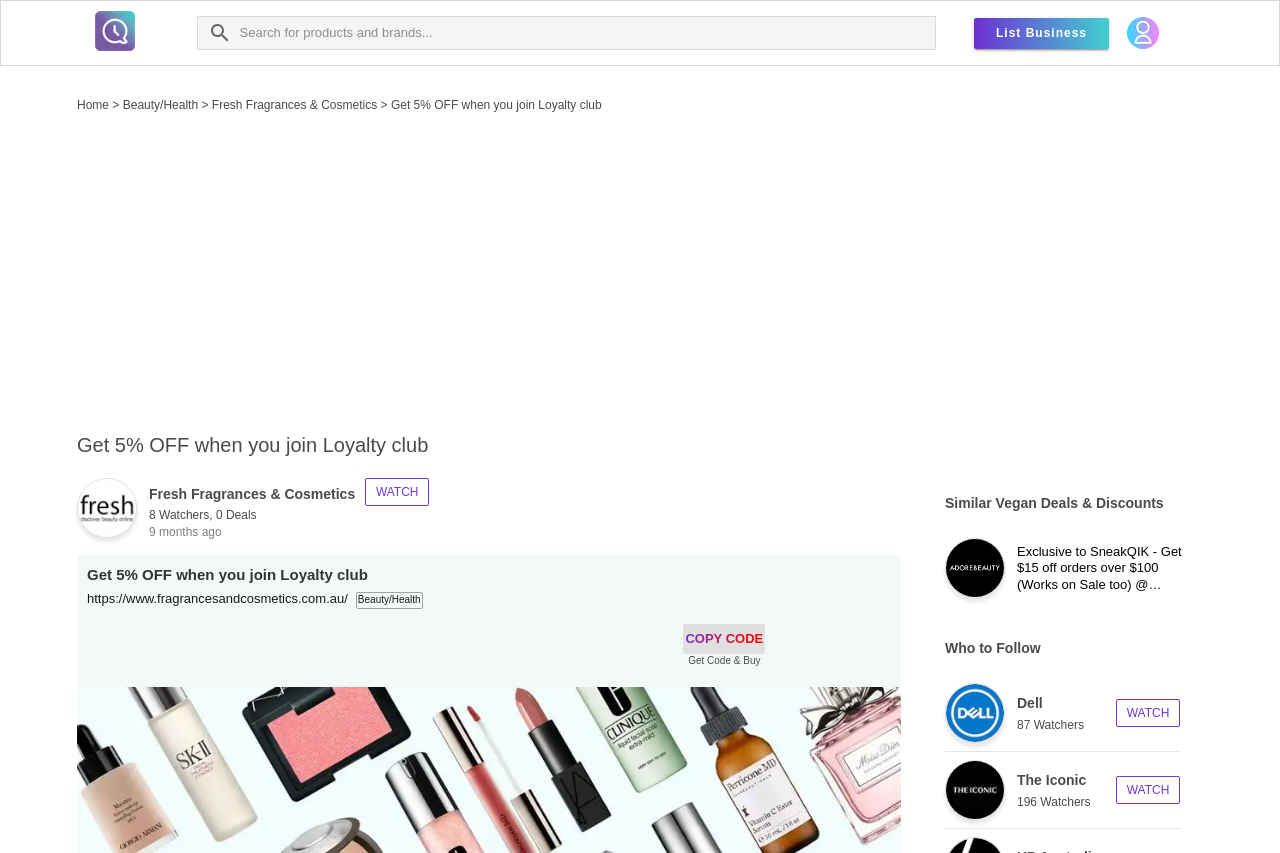Locate the bounding box coordinates of the clickable element to fulfill the following instruction: "Get 5% OFF when you join Loyalty club". Provide the coordinates as four float numbers between 0 and 1 in the format [left, top, right, bottom].

[0.068, 0.663, 0.7, 0.692]